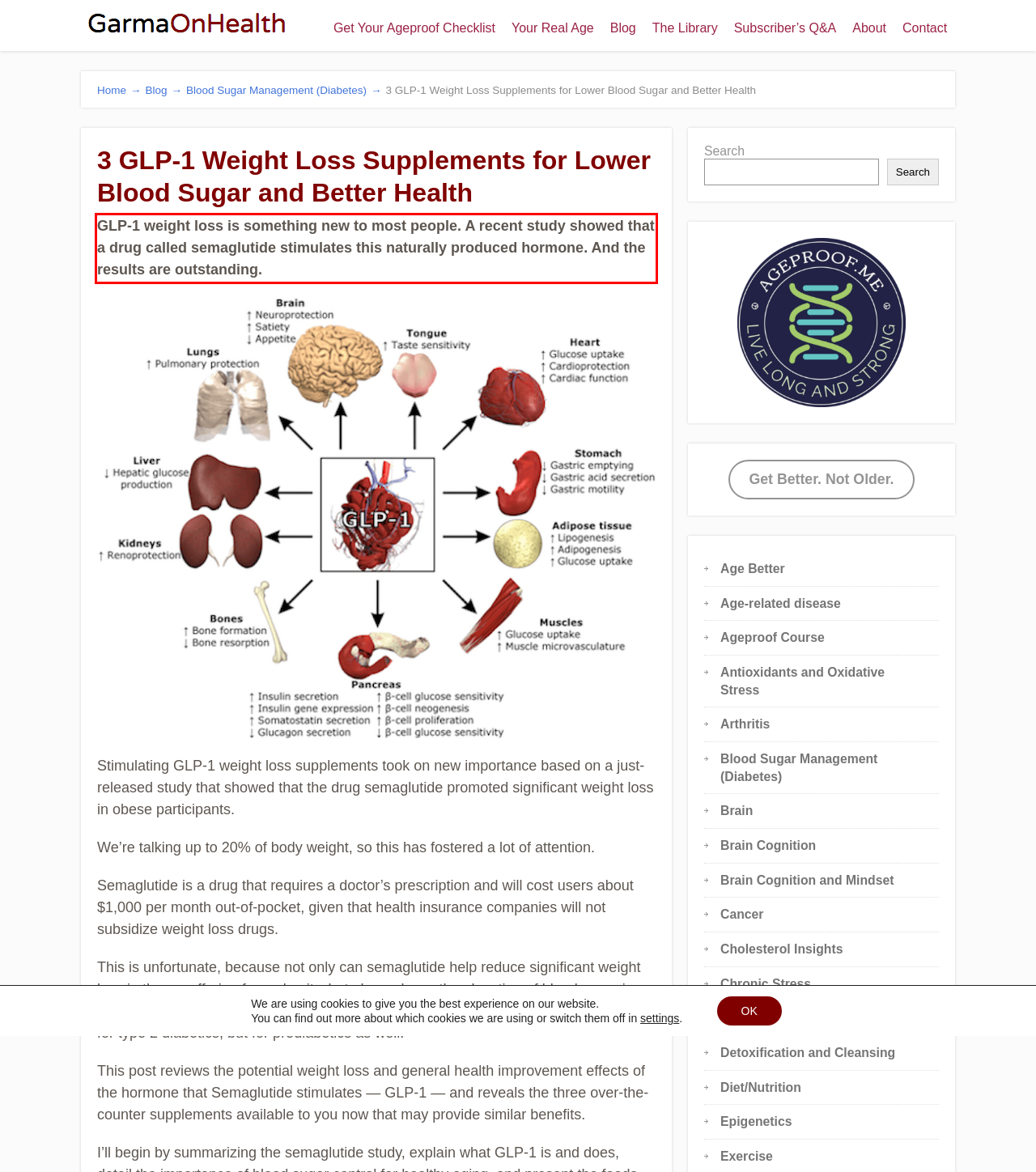Using the provided webpage screenshot, recognize the text content in the area marked by the red bounding box.

GLP-1 weight loss is something new to most people. A recent study showed that a drug called semaglutide stimulates this naturally produced hormone. And the results are outstanding.